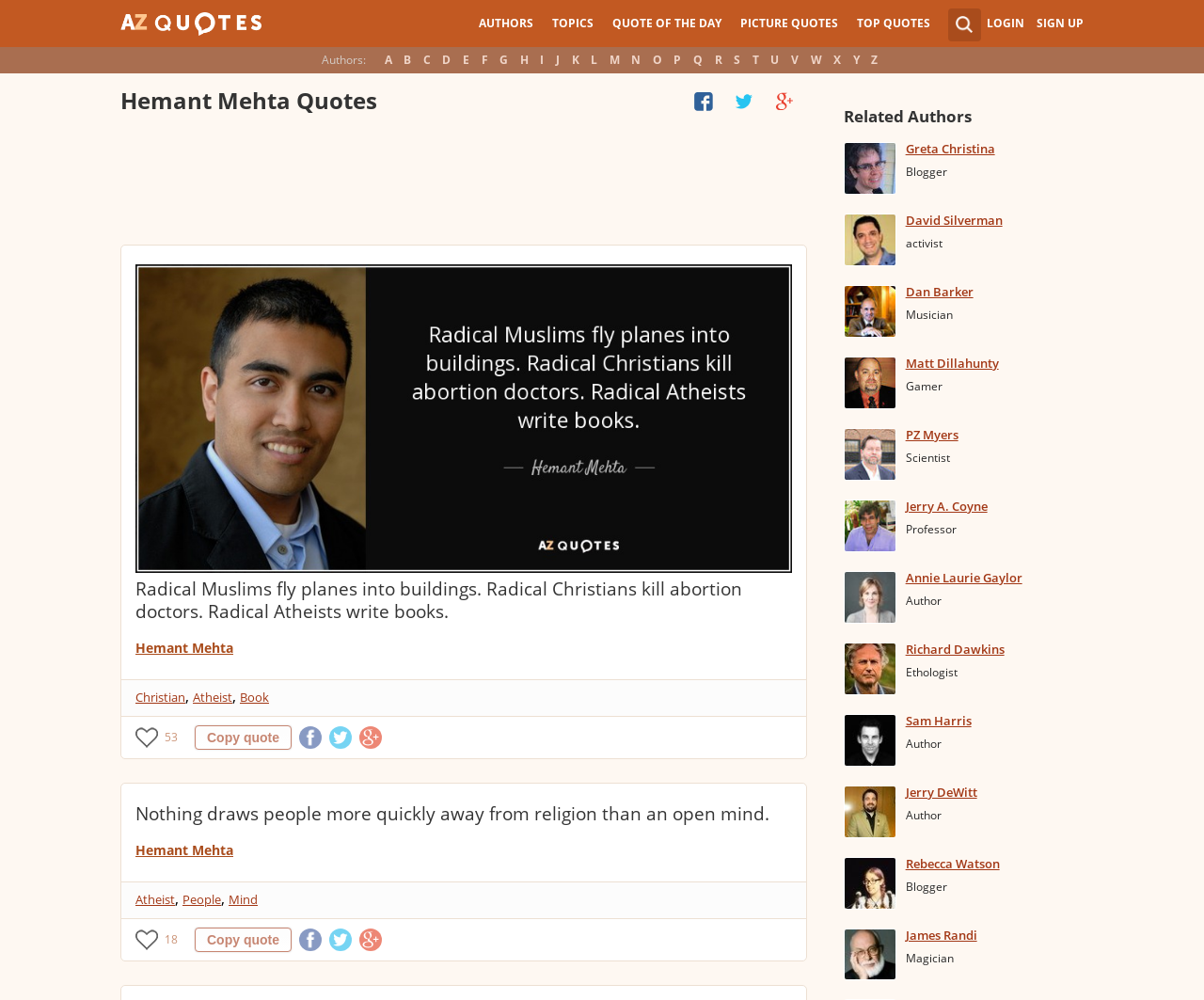Locate the bounding box coordinates of the clickable region to complete the following instruction: "Click on the 'Hemant Mehta' link."

[0.112, 0.639, 0.194, 0.657]